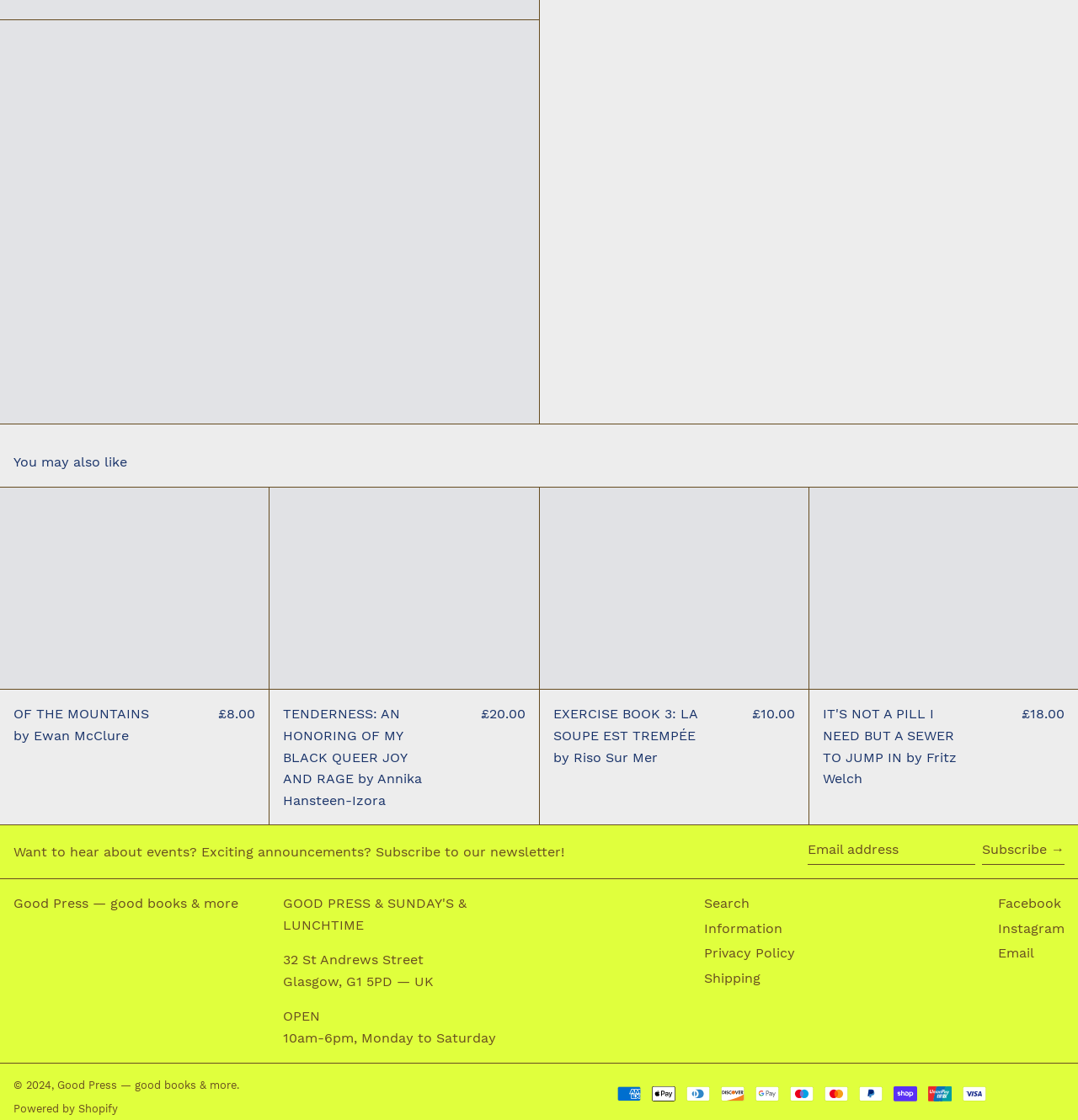Identify the bounding box coordinates of the region that should be clicked to execute the following instruction: "Search for books".

[0.653, 0.799, 0.695, 0.813]